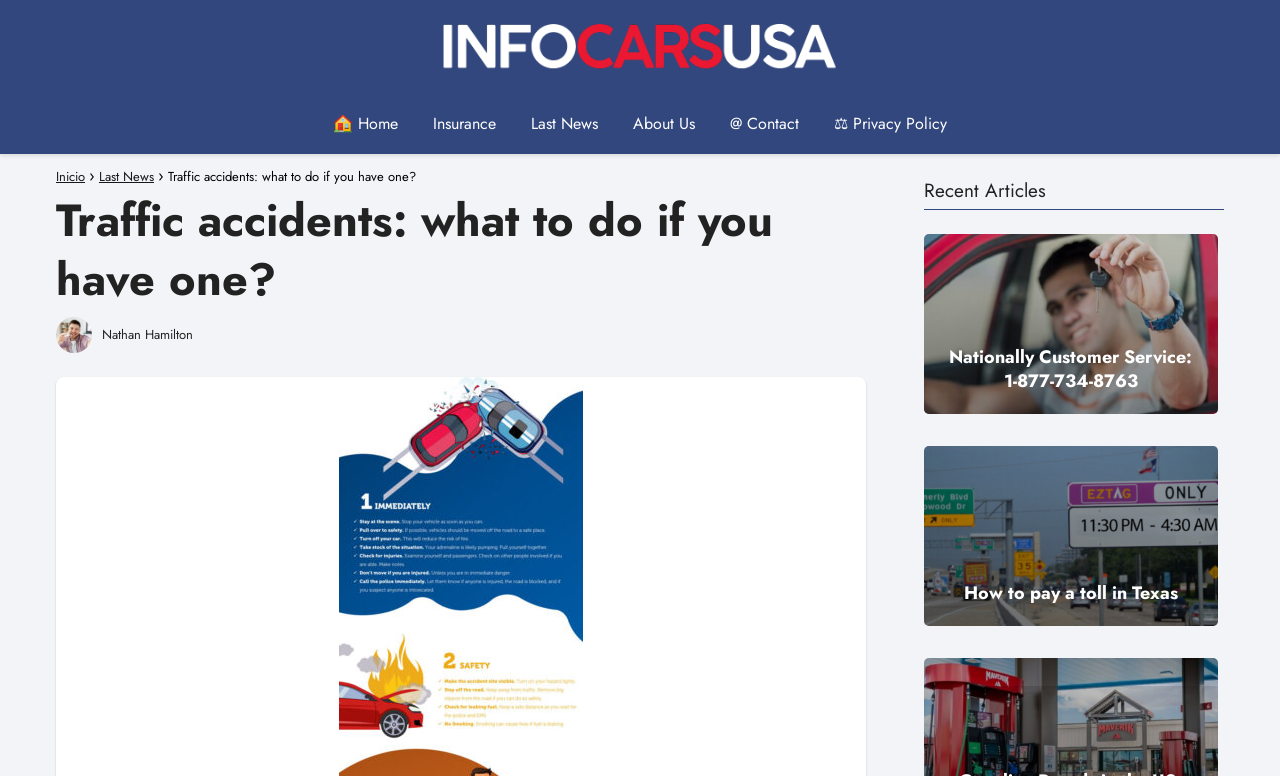Who is the author of the article?
Offer a detailed and full explanation in response to the question.

I found an image with the text 'Nathan Hamilton' next to it, which suggests that Nathan Hamilton is the author of the article.